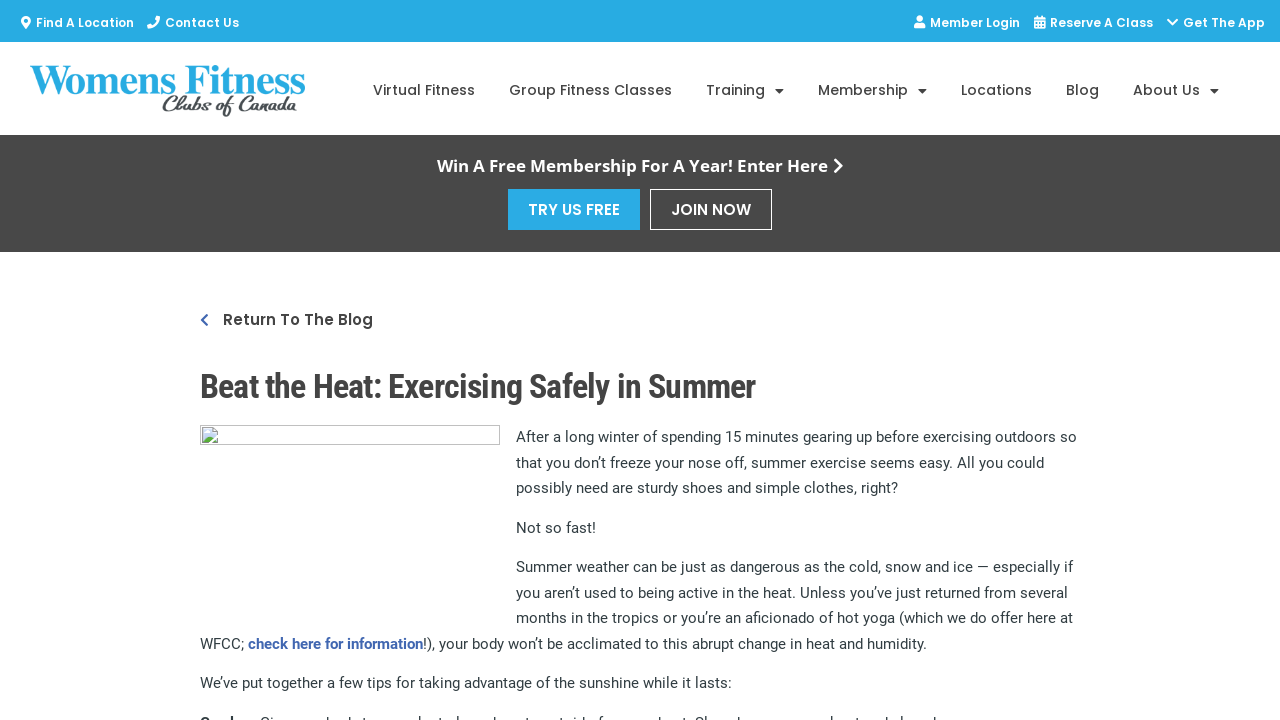What is the purpose of the image on the webpage?
Give a detailed response to the question by analyzing the screenshot.

The image on the webpage is likely used to illustrate the blog post about exercising safely in summer. The image is positioned below the heading and above the main content, suggesting its role in breaking up the text and making the webpage more visually appealing.